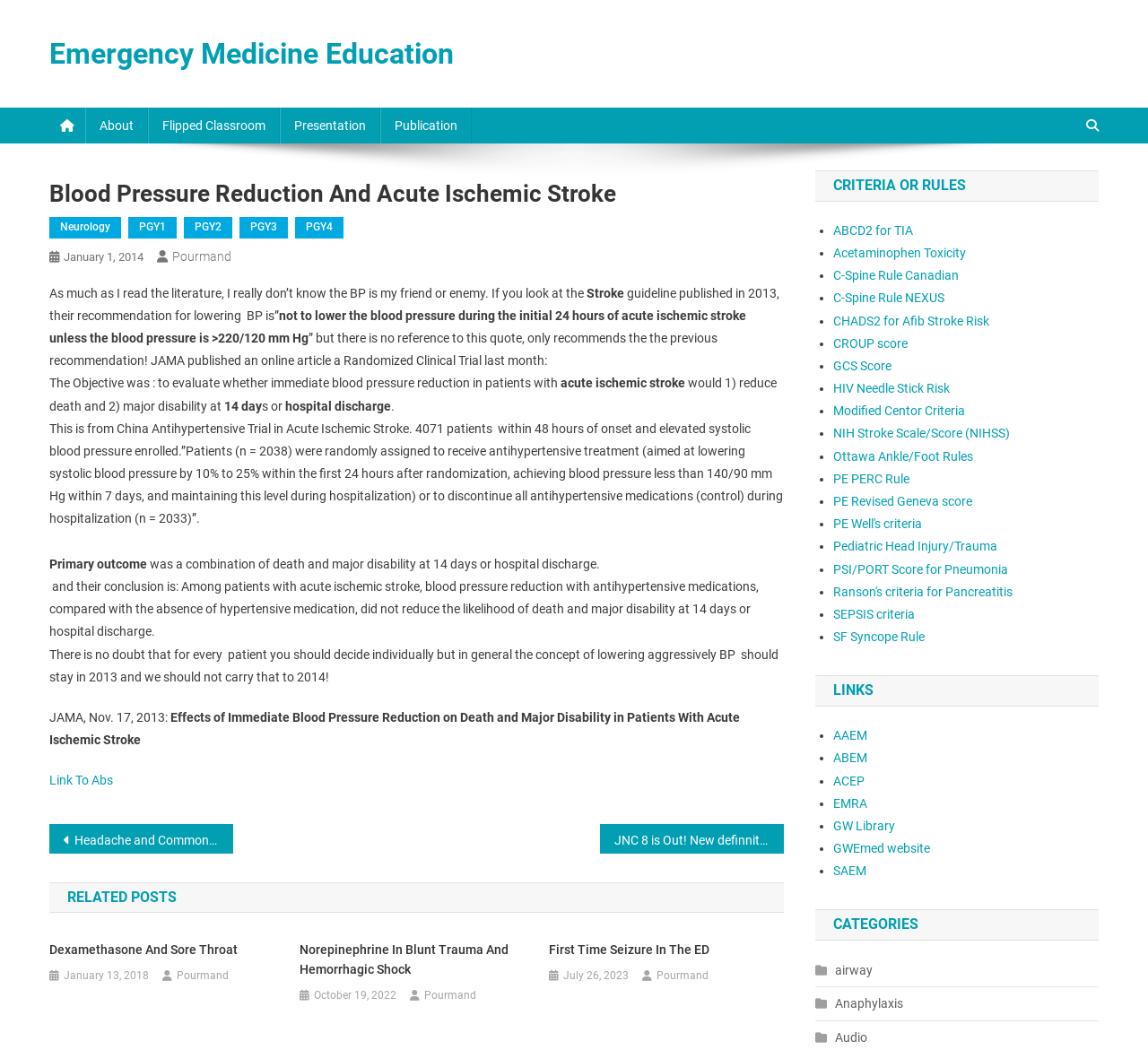Could you indicate the bounding box coordinates of the region to click in order to complete this instruction: "Follow the link to 'Neurology'".

[0.043, 0.207, 0.105, 0.227]